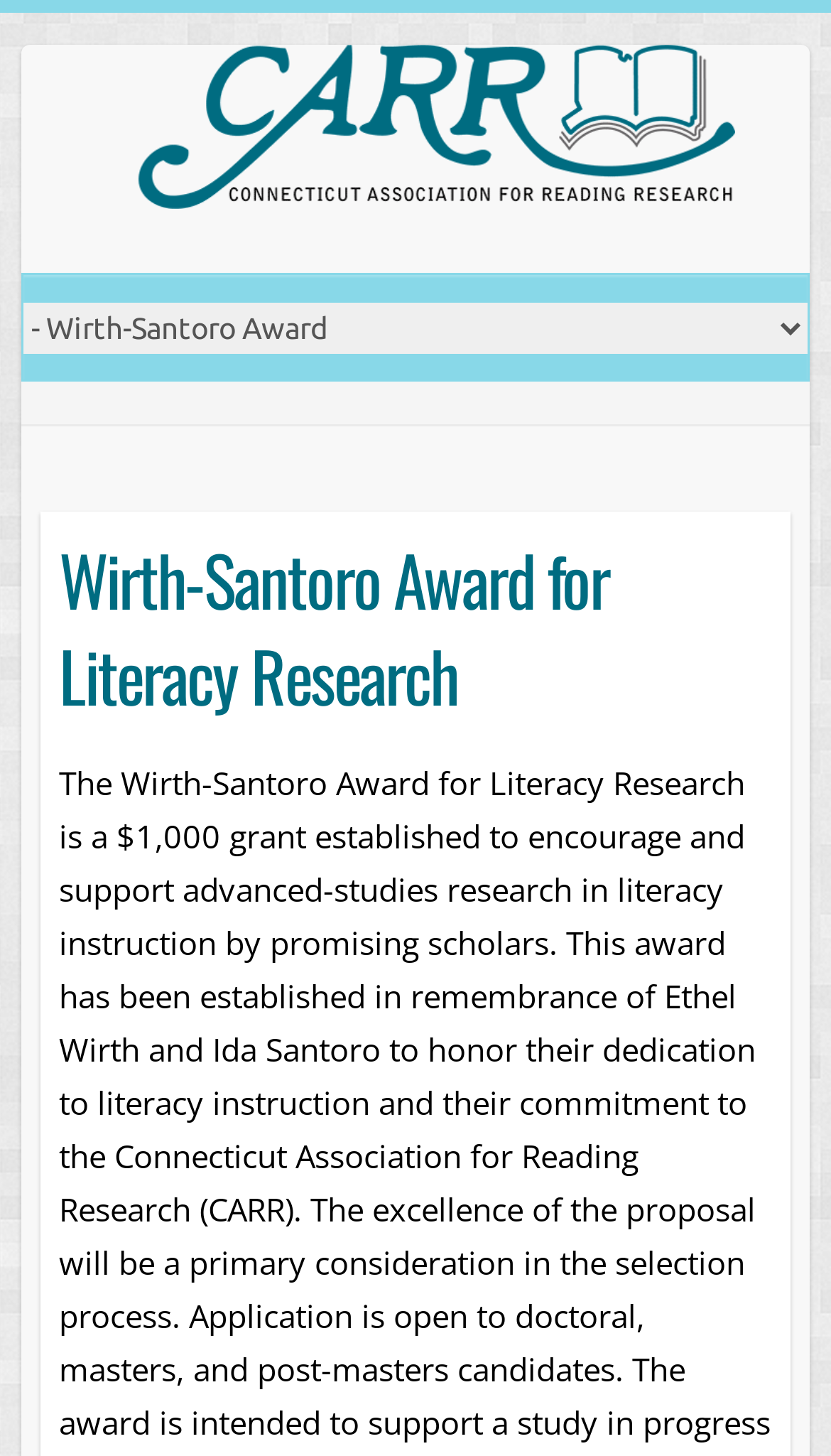Refer to the image and provide a thorough answer to this question:
What is the name of the award?

By looking at the webpage, I can see a heading element that says 'Wirth-Santoro Award for Literacy Research'. From this, I can infer that the name of the award is 'Wirth-Santoro Award'.